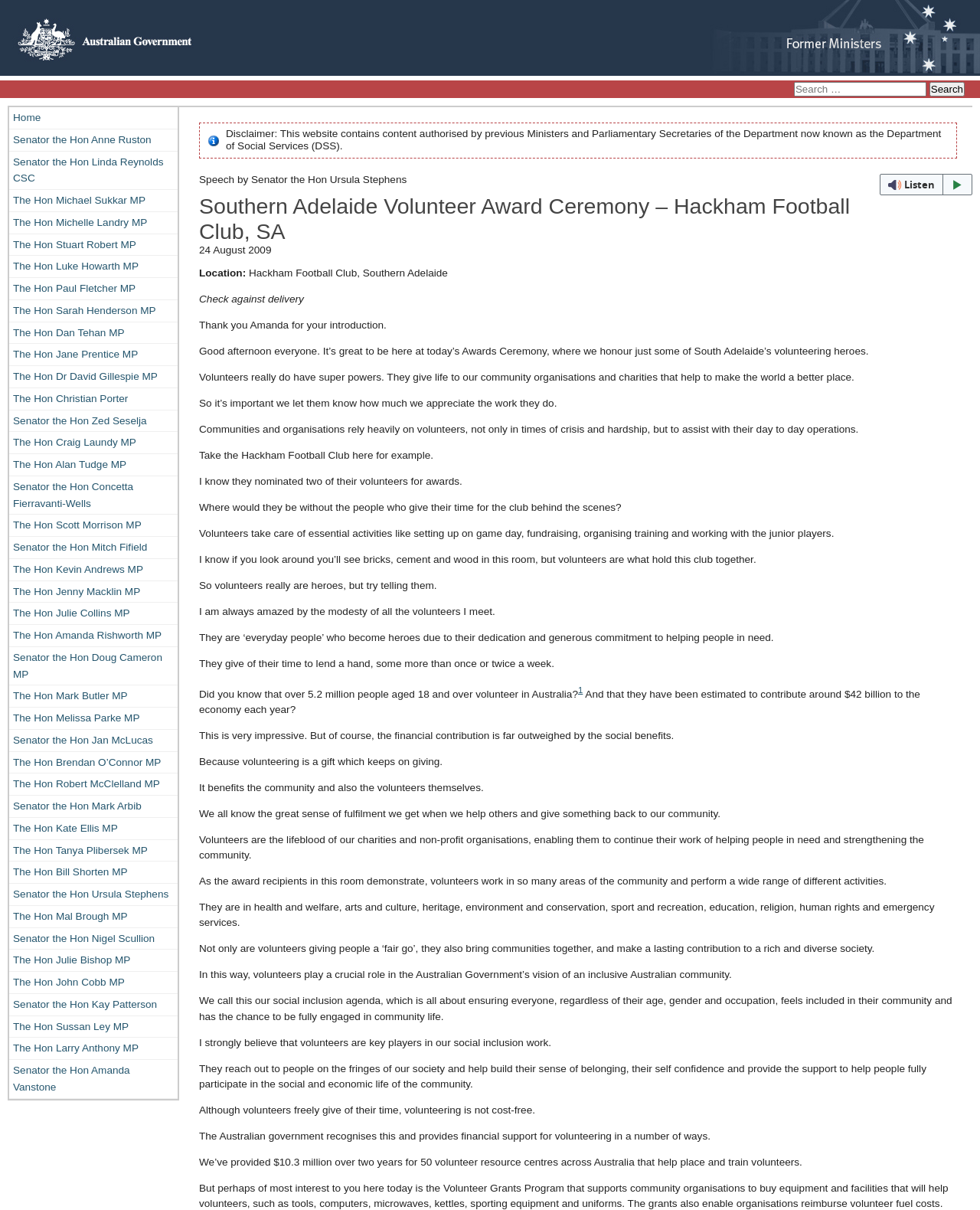Locate the bounding box of the UI element with the following description: "Tol (7015399) thesis.pdf (490.0Kb)".

None